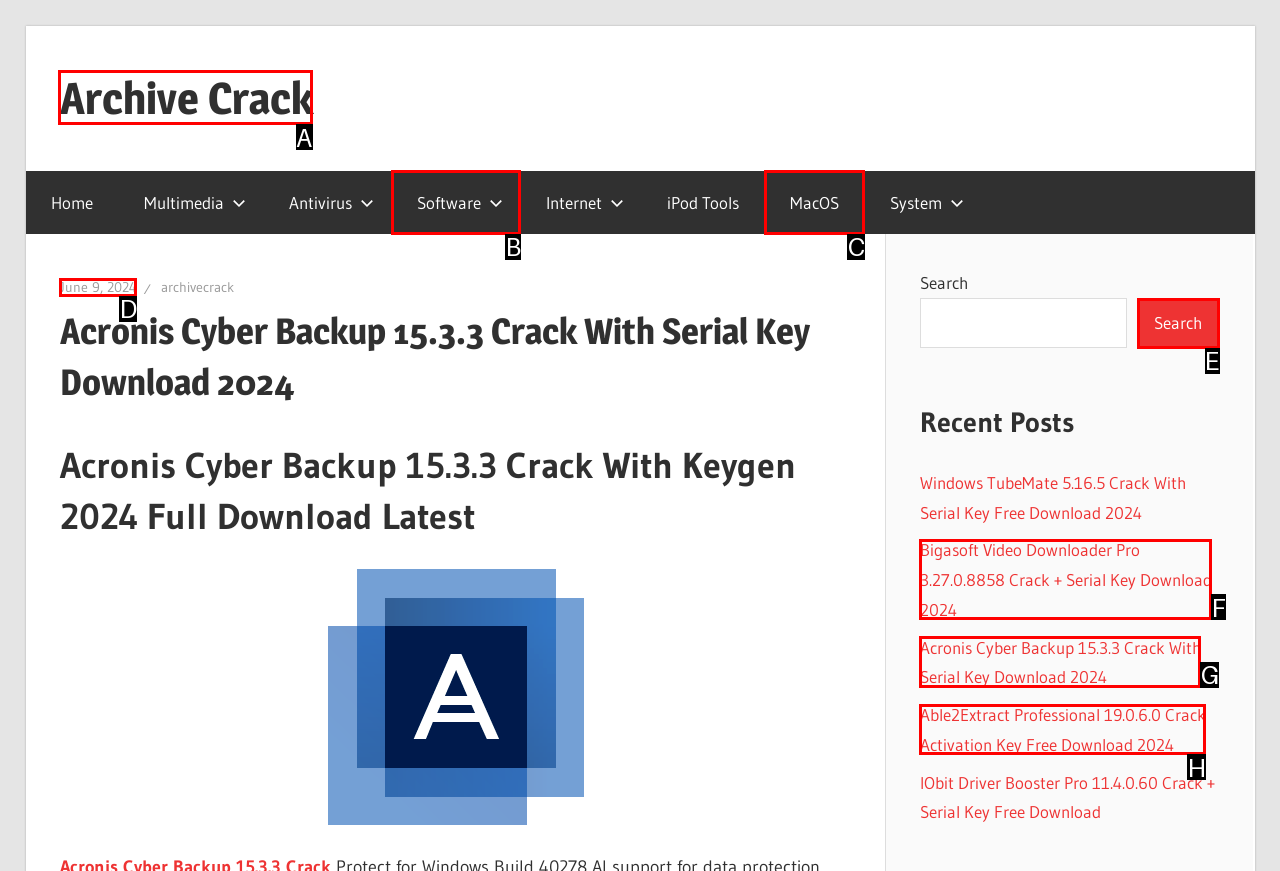Select the appropriate letter to fulfill the given instruction: View Archive Crack
Provide the letter of the correct option directly.

A